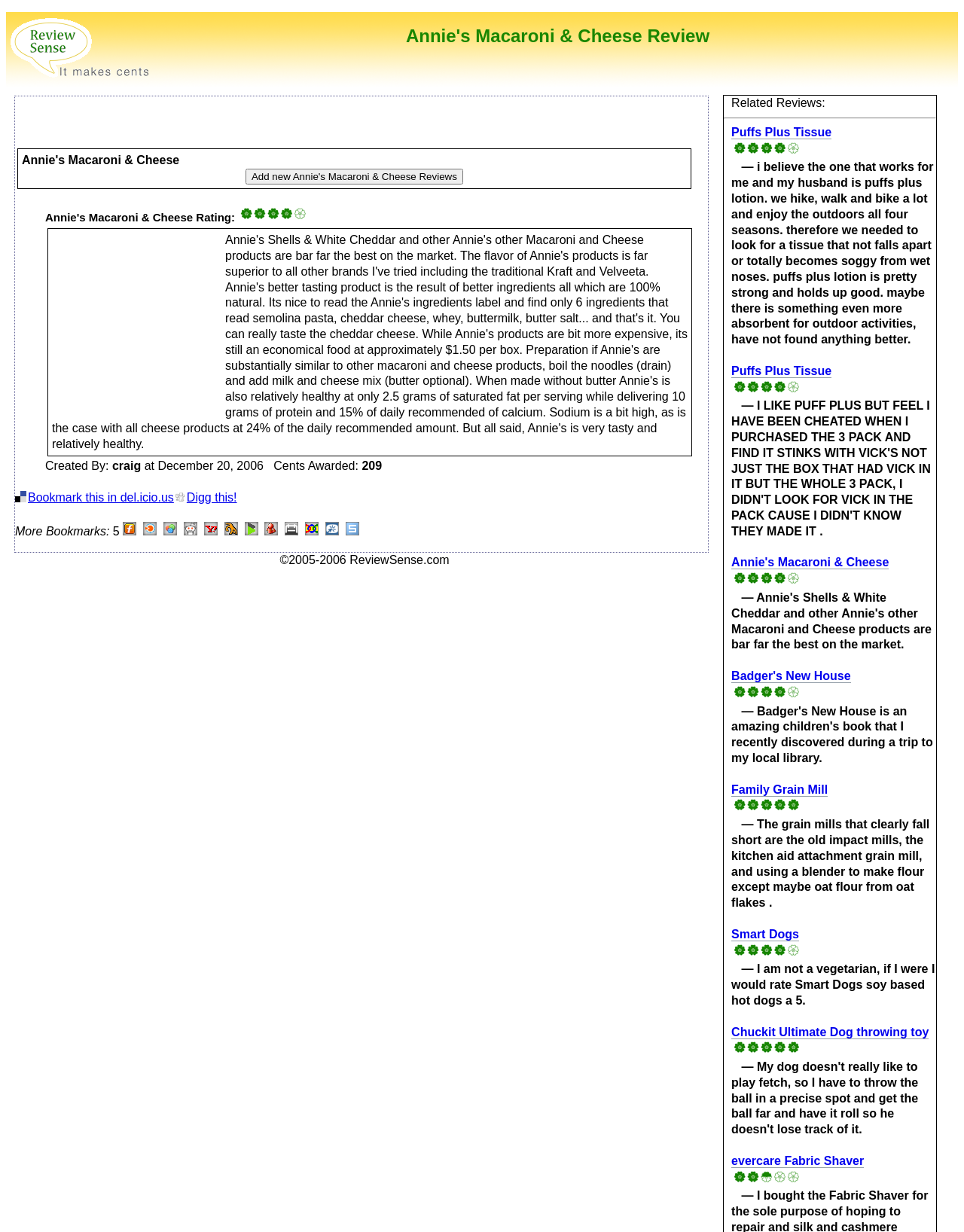Indicate the bounding box coordinates of the clickable region to achieve the following instruction: "Bookmark this in del.icio.us."

[0.016, 0.399, 0.18, 0.412]